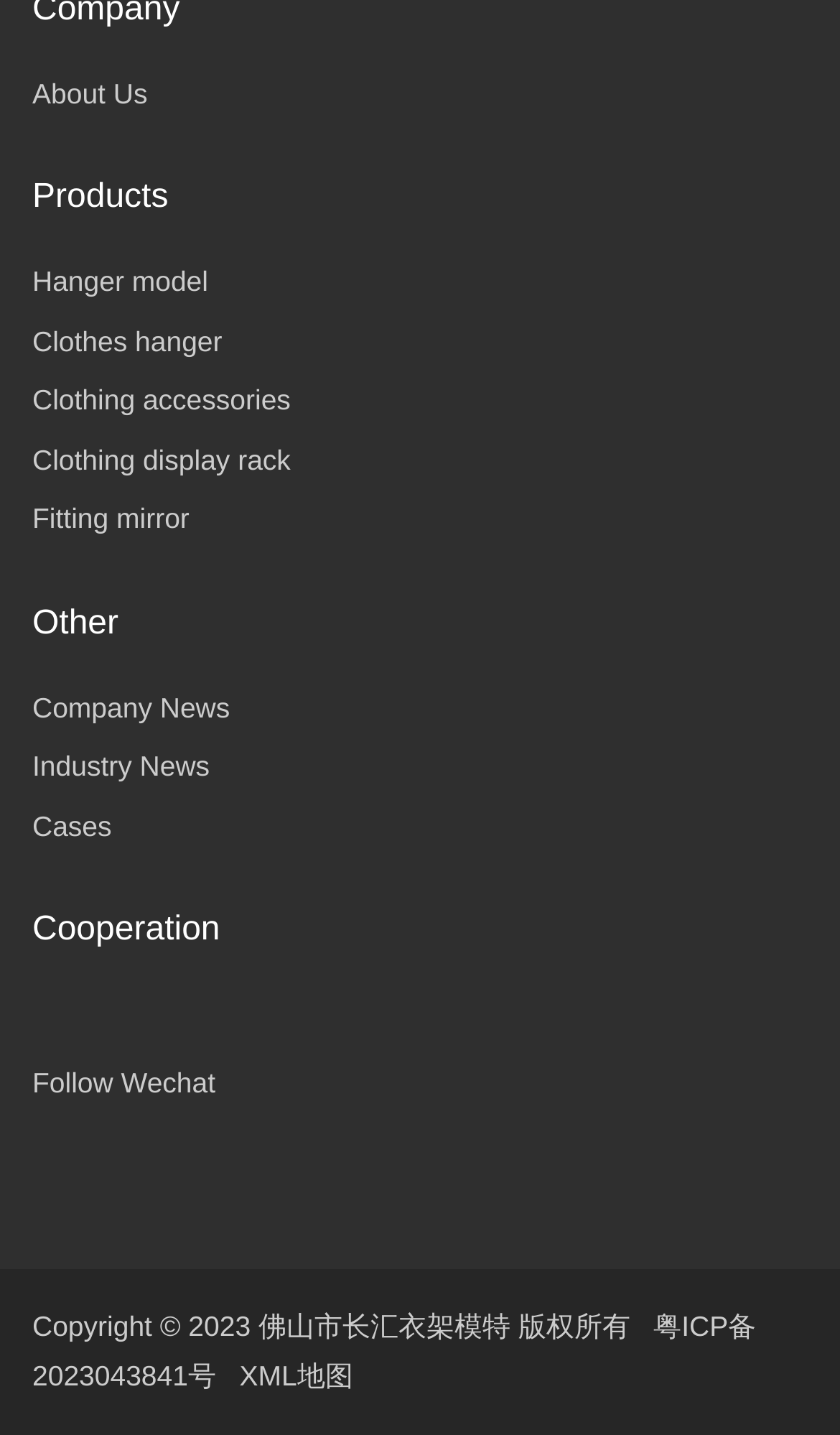Find the bounding box coordinates for the element that must be clicked to complete the instruction: "View XML map". The coordinates should be four float numbers between 0 and 1, indicated as [left, top, right, bottom].

[0.285, 0.948, 0.42, 0.97]